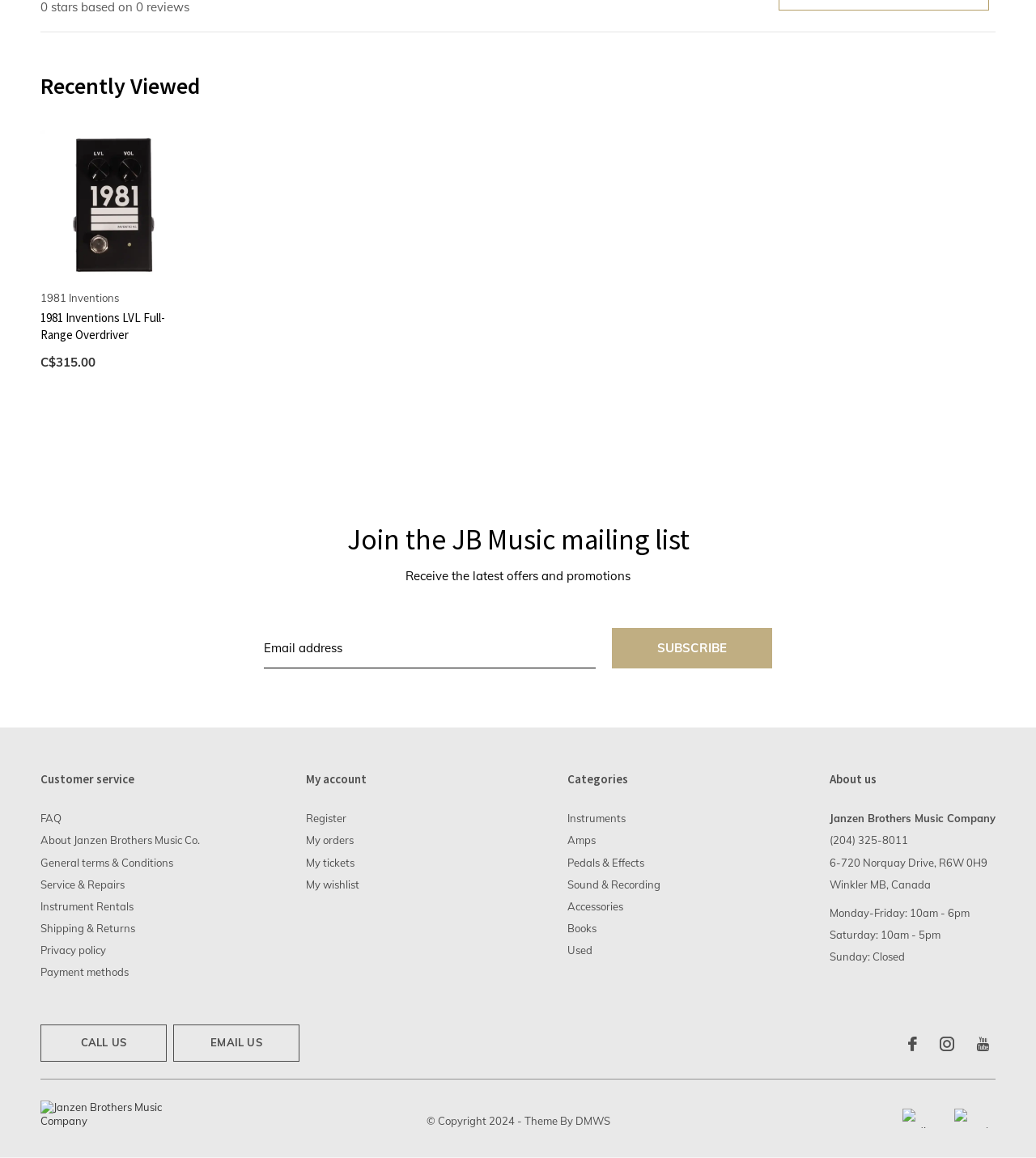What is the phone number of the company?
Kindly give a detailed and elaborate answer to the question.

The phone number of the company is obtained from the StaticText element with the text '(204) 325-8011' which is located in the footer section of the webpage.